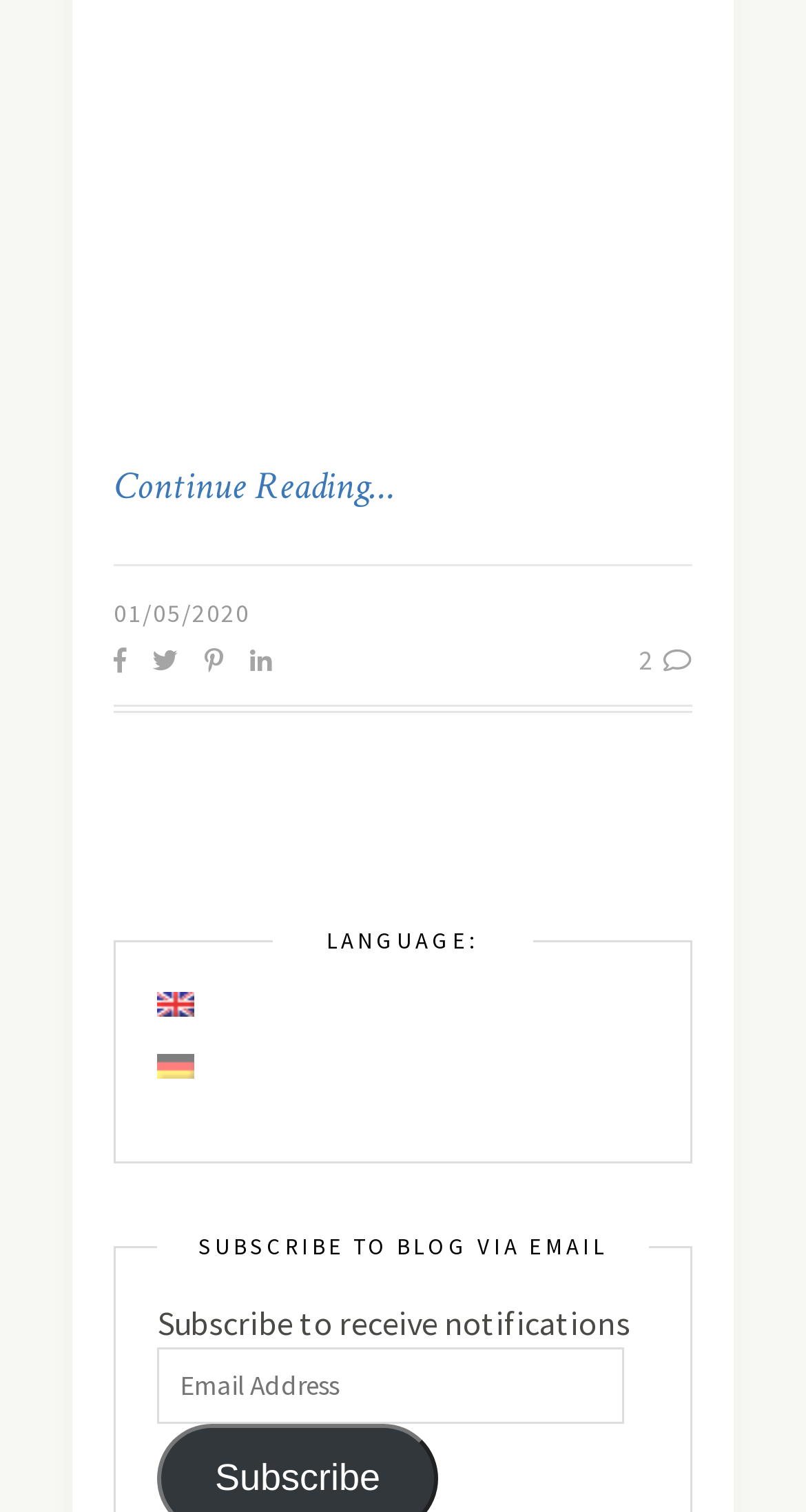Identify the bounding box of the UI element described as follows: "Contact us". Provide the coordinates as four float numbers in the range of 0 to 1 [left, top, right, bottom].

None